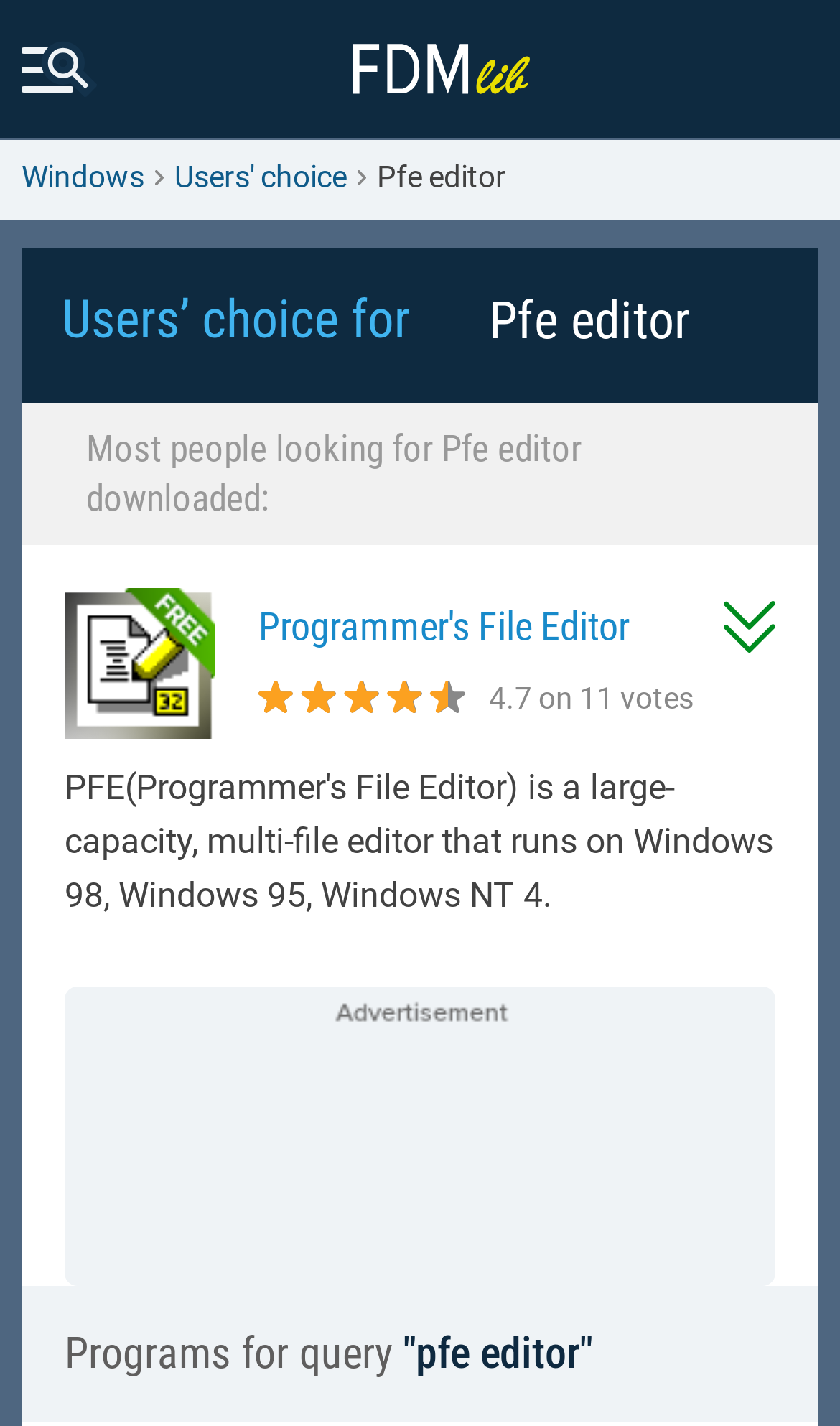Observe the image and answer the following question in detail: What is the rating of Programmer's File Editor?

I found the rating by looking at the text '4.7 on 11 votes' which is located below the 'Programmer's File Editor' heading.